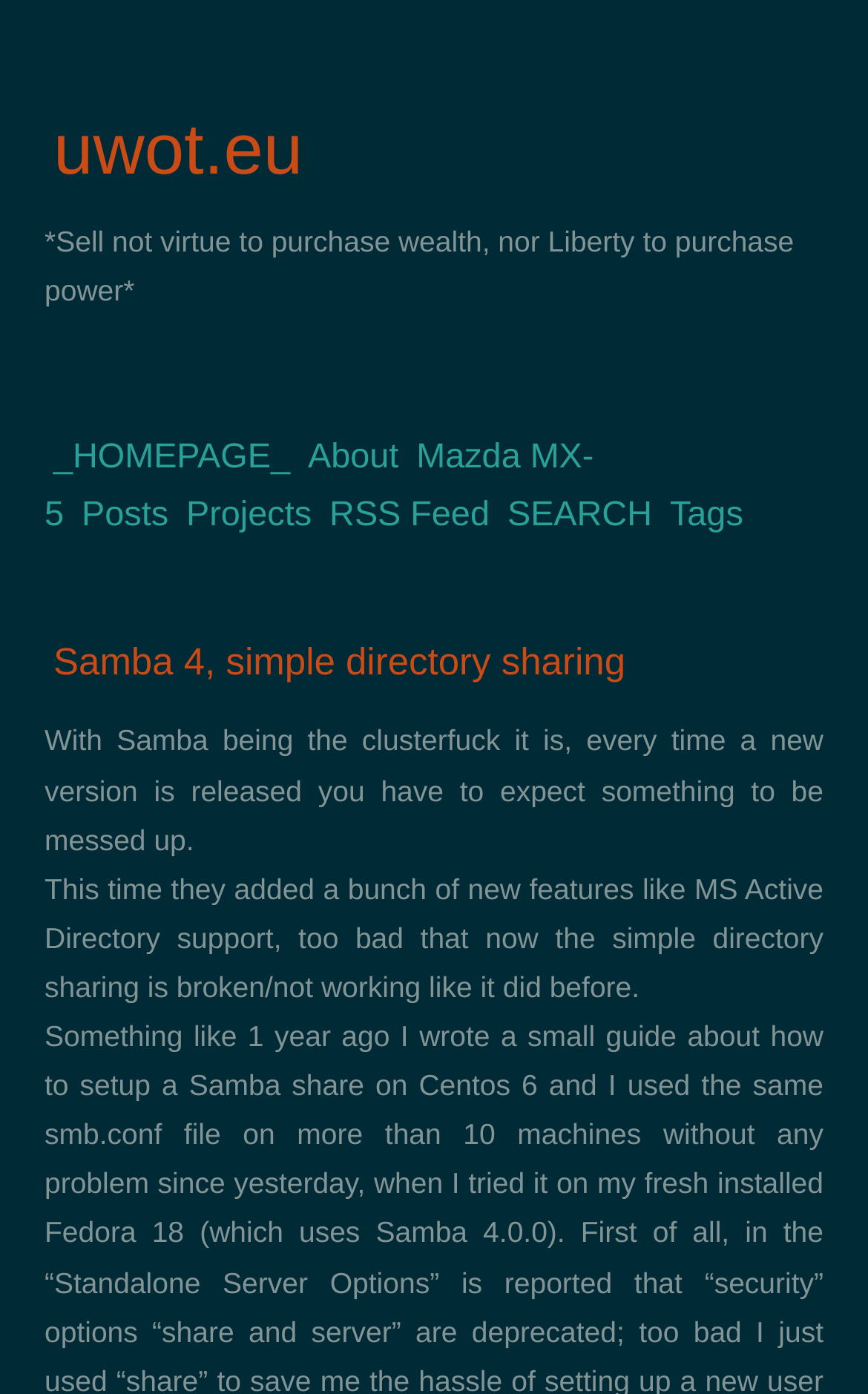Identify the bounding box coordinates of the area that should be clicked in order to complete the given instruction: "read about". The bounding box coordinates should be four float numbers between 0 and 1, i.e., [left, top, right, bottom].

[0.344, 0.311, 0.469, 0.344]